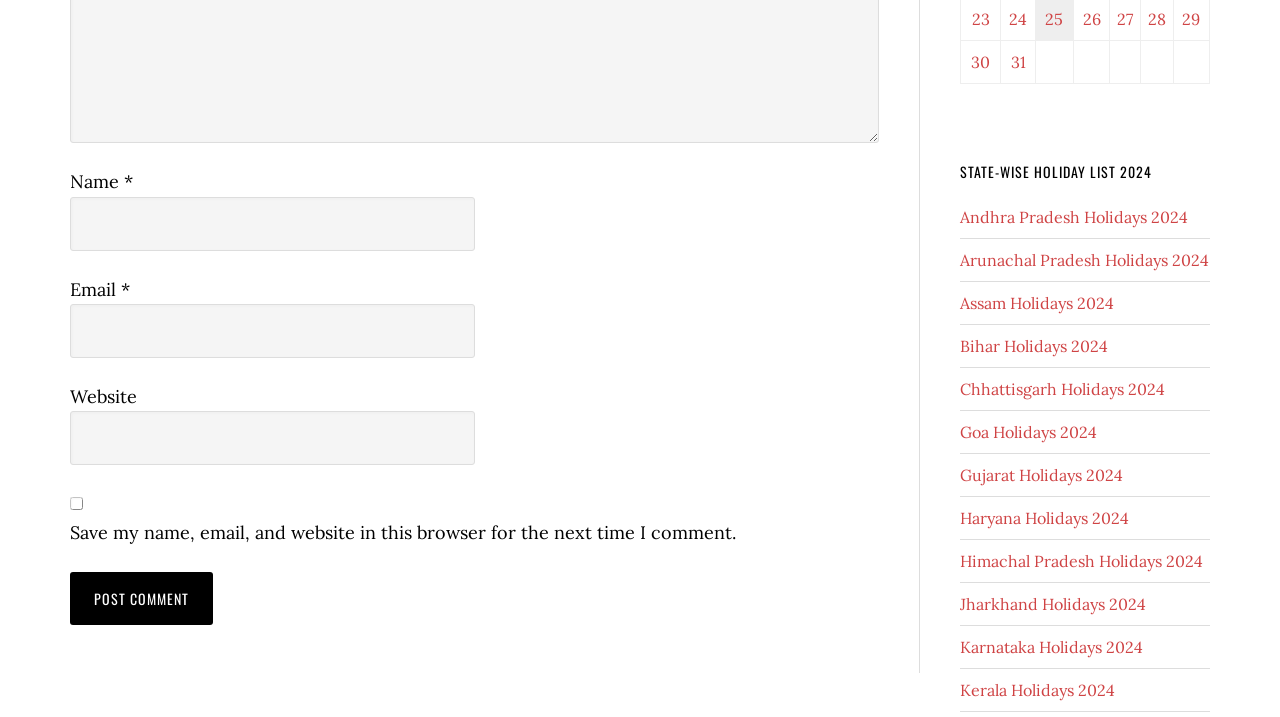Please specify the bounding box coordinates in the format (top-left x, top-left y, bottom-right x, bottom-right y), with all values as floating point numbers between 0 and 1. Identify the bounding box of the UI element described by: Jharkhand Holidays 2024

[0.75, 0.829, 0.895, 0.857]